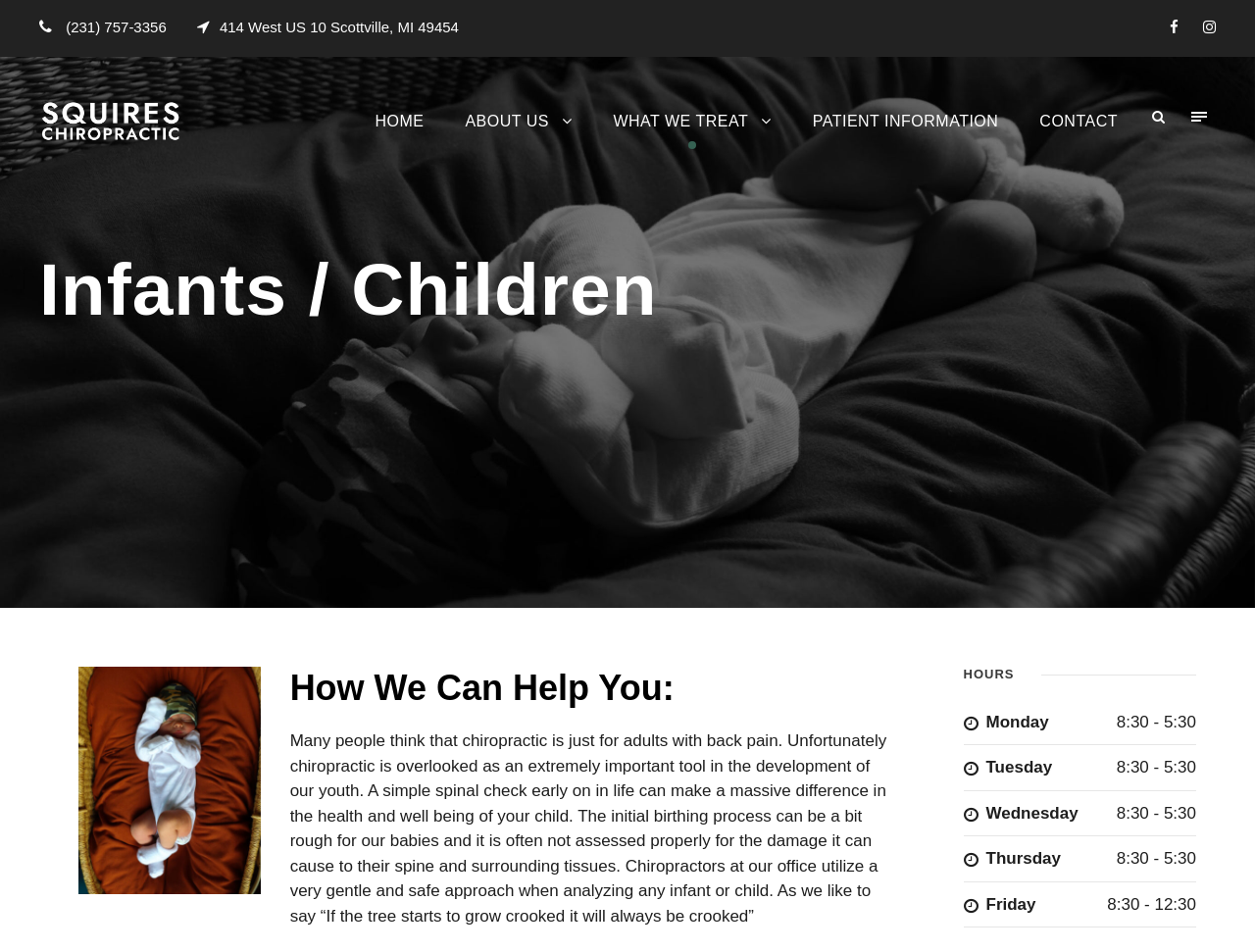What are the hours of operation for Squires Chiropractic on Fridays?
Answer the question with a single word or phrase by looking at the picture.

8:30 - 12:30